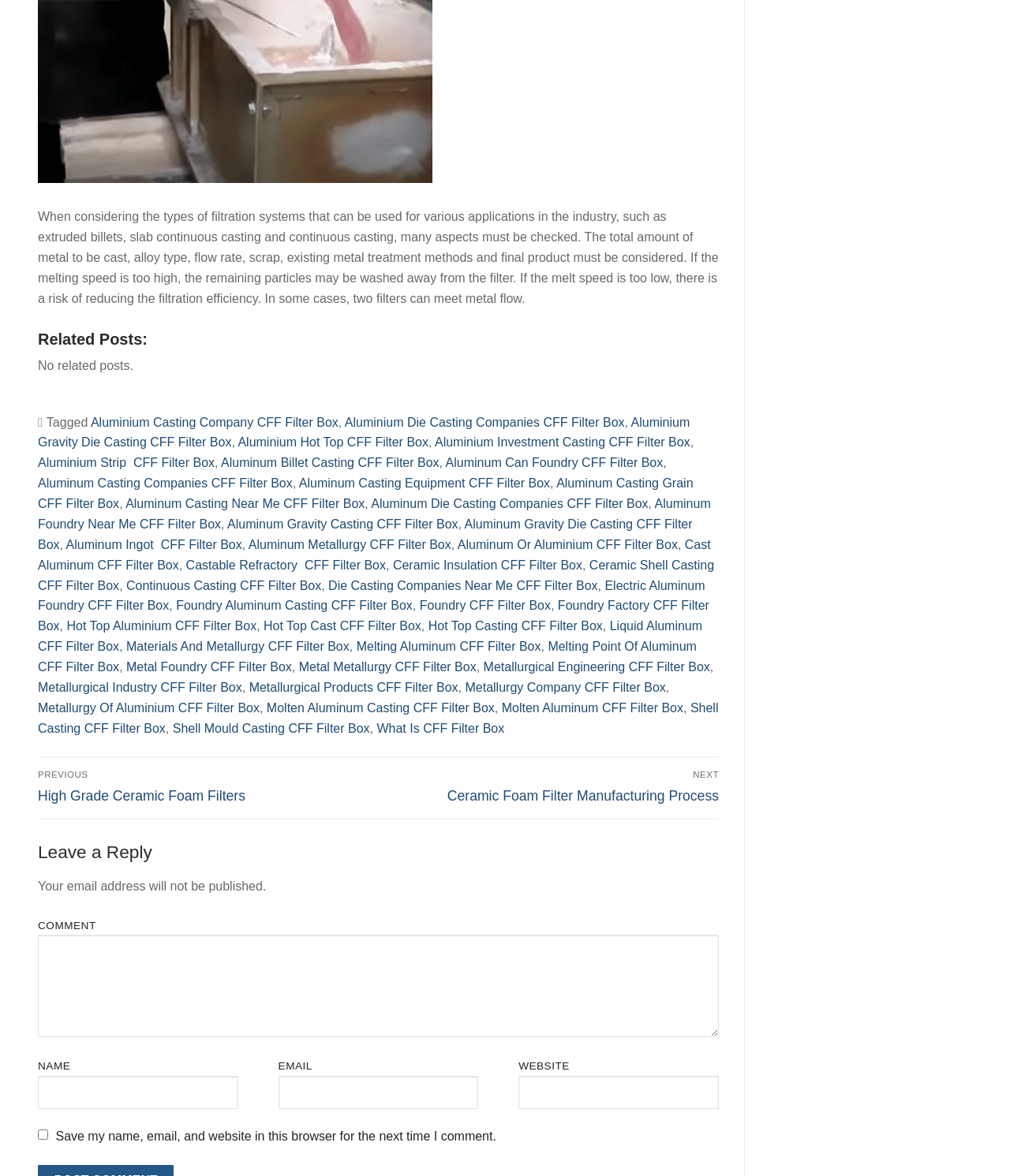What is the function of the 'Leave a Reply' section?
Please provide a single word or phrase answer based on the image.

To allow user comments